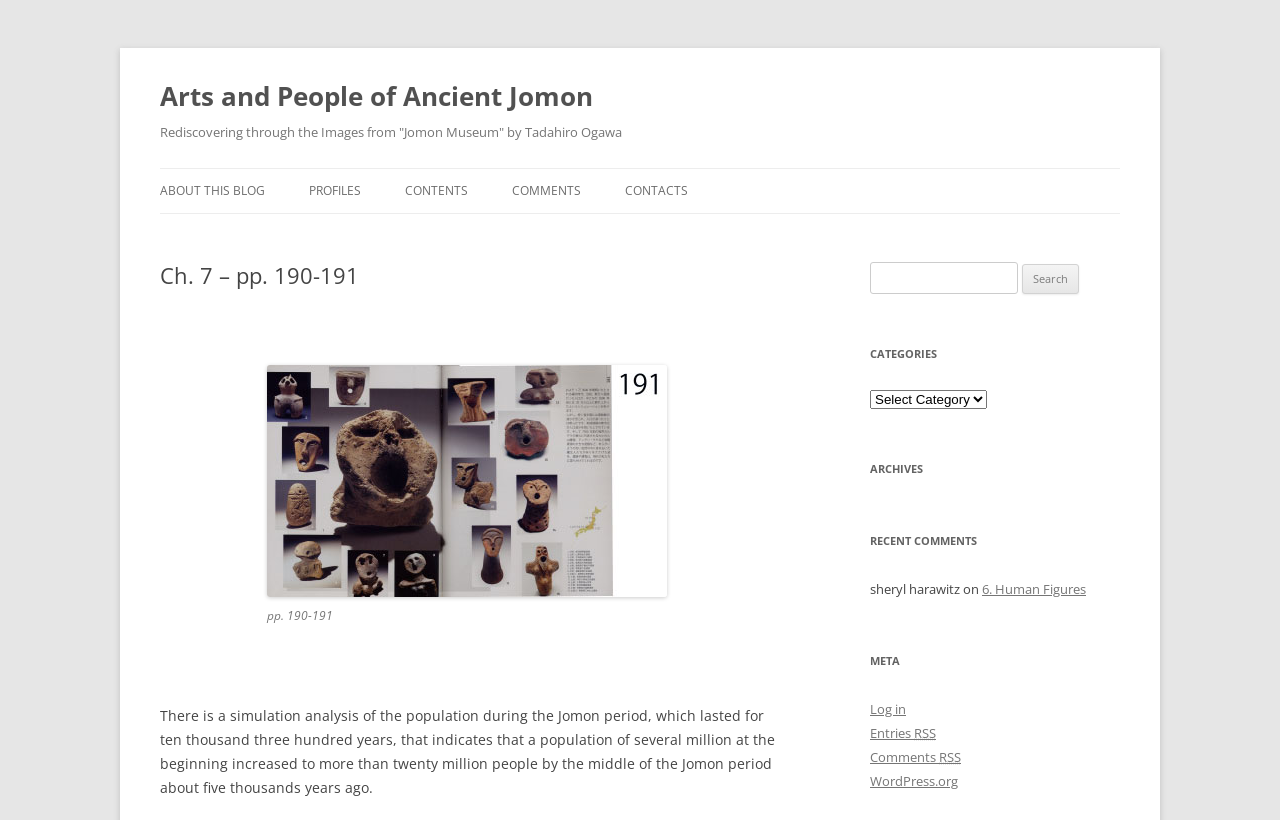Please specify the bounding box coordinates of the clickable region necessary for completing the following instruction: "Log in". The coordinates must consist of four float numbers between 0 and 1, i.e., [left, top, right, bottom].

[0.68, 0.854, 0.708, 0.876]